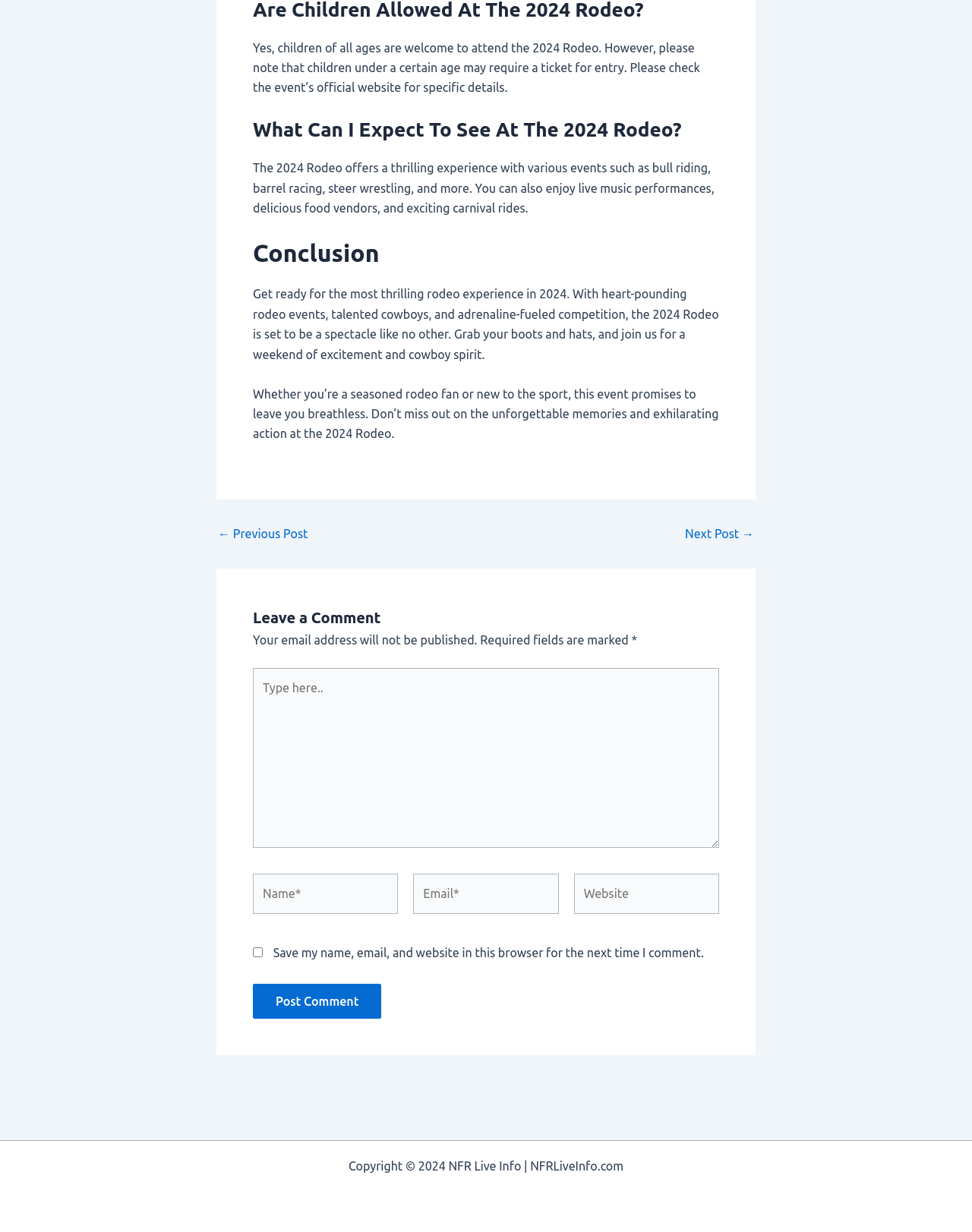What is the name of the website?
Please provide a detailed and comprehensive answer to the question.

The webpage has a copyright notice at the bottom which mentions 'Copyright © 2024 NFR Live Info | NFRLiveInfo.com'. This suggests that the name of the website is NFRLiveInfo.com.